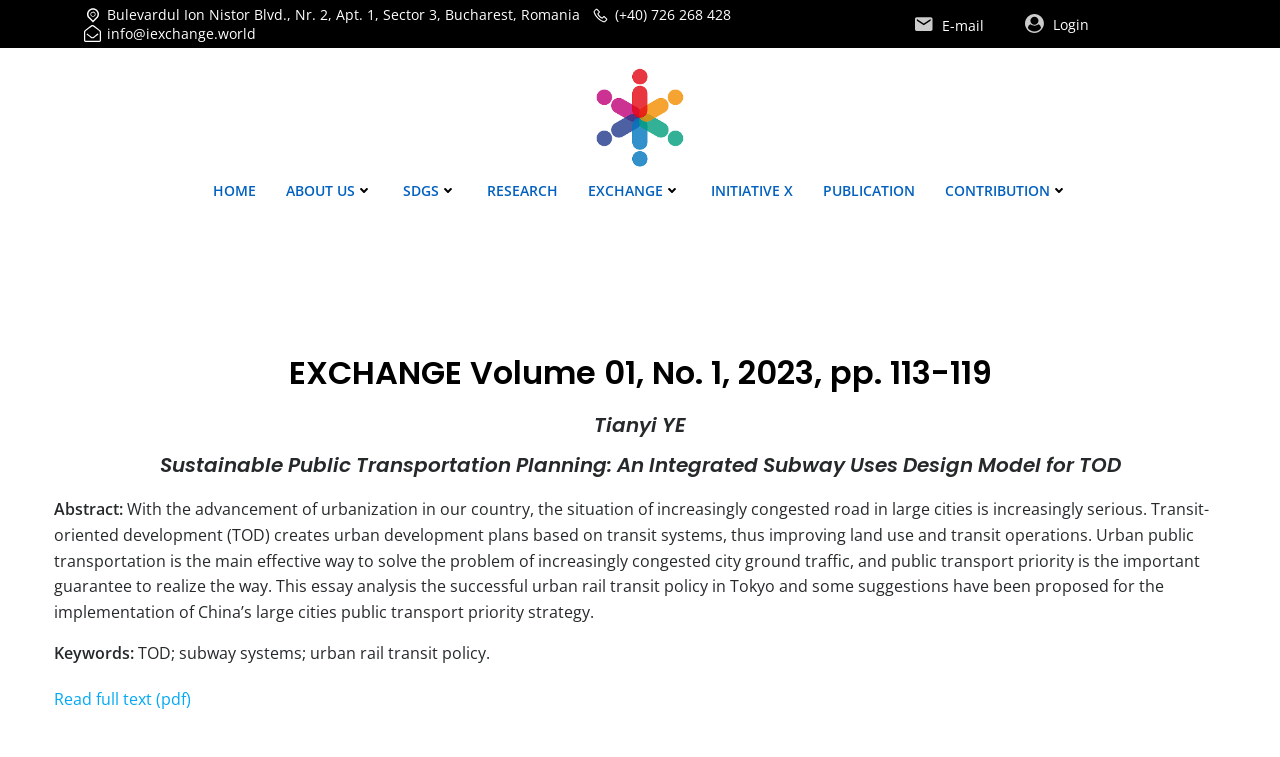Specify the bounding box coordinates of the area to click in order to follow the given instruction: "Go to the home page."

[0.166, 0.238, 0.2, 0.266]